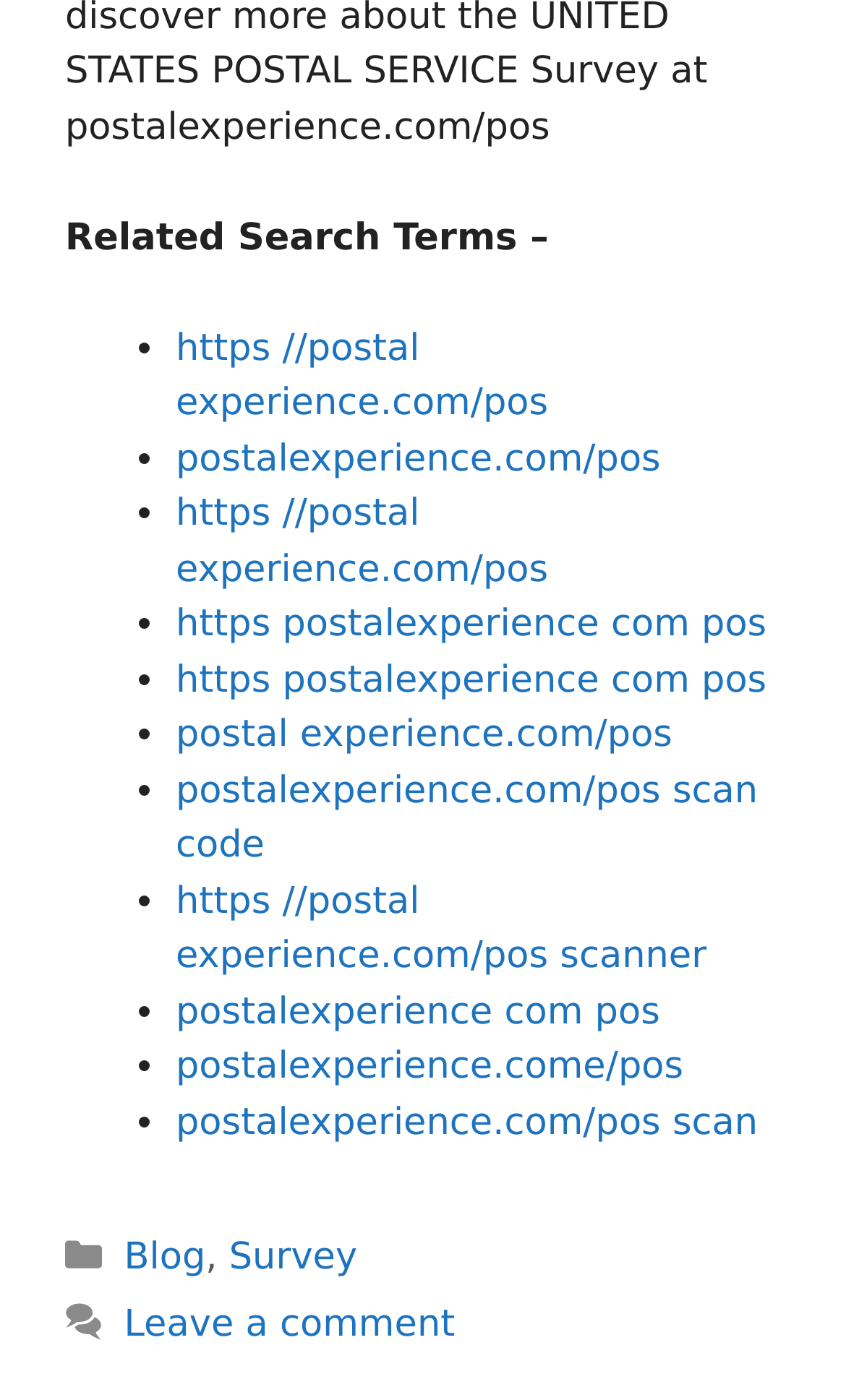Give a one-word or one-phrase response to the question:
How many links are listed under 'Related Search Terms'?

10